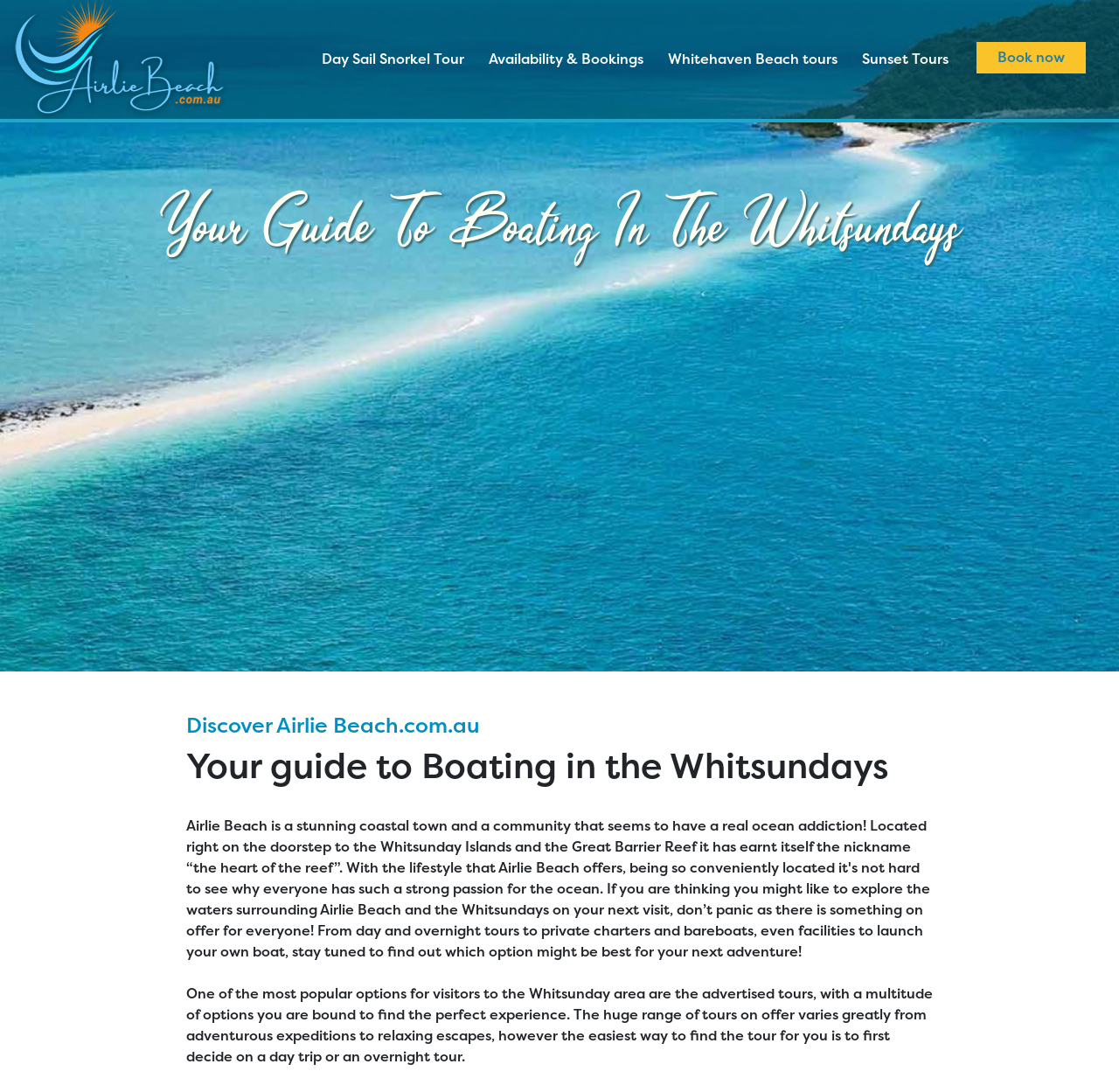What is the decision to make before choosing a tour?
Answer the question based on the image using a single word or a brief phrase.

Decide on a day trip or overnight tour